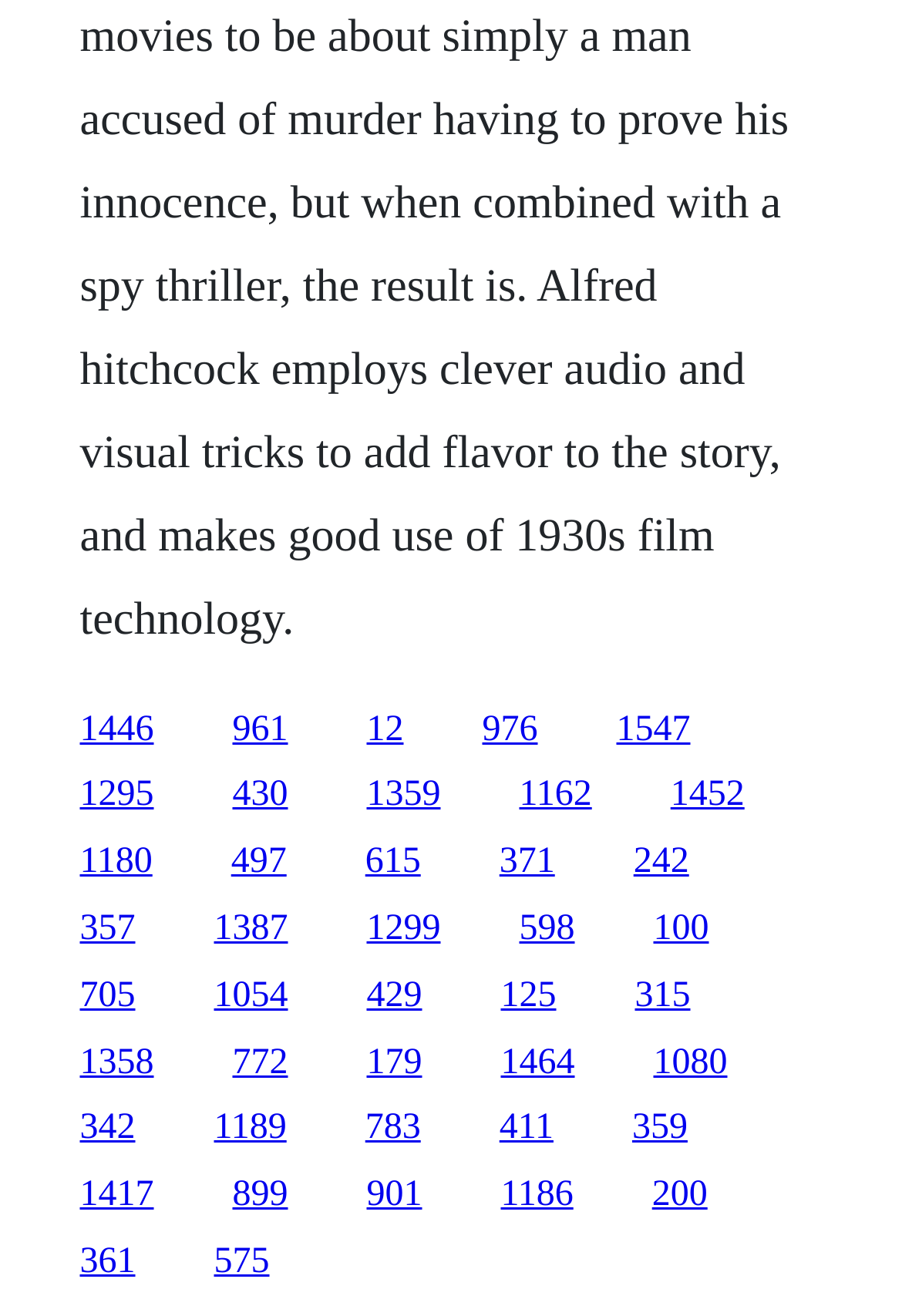Determine the bounding box coordinates of the clickable element to achieve the following action: 'access the fifteenth link'. Provide the coordinates as four float values between 0 and 1, formatted as [left, top, right, bottom].

[0.743, 0.589, 0.825, 0.619]